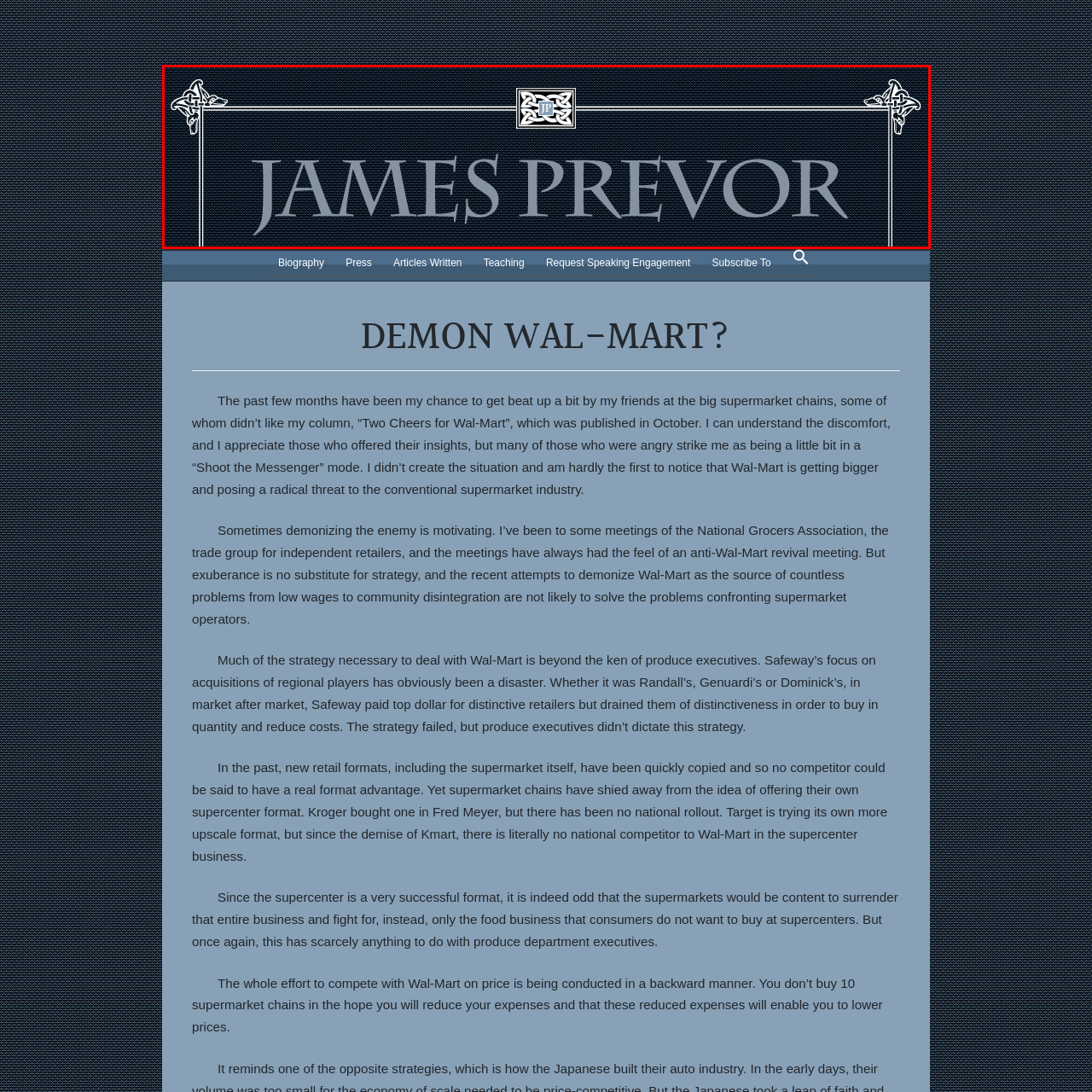Please examine the highlighted section of the image enclosed in the red rectangle and provide a comprehensive answer to the following question based on your observation: What is the font style of the name 'JAMES PREVOR'?

The caption describes the typography as elegant, which suggests that the font style of the name 'JAMES PREVOR' is refined and sophisticated.